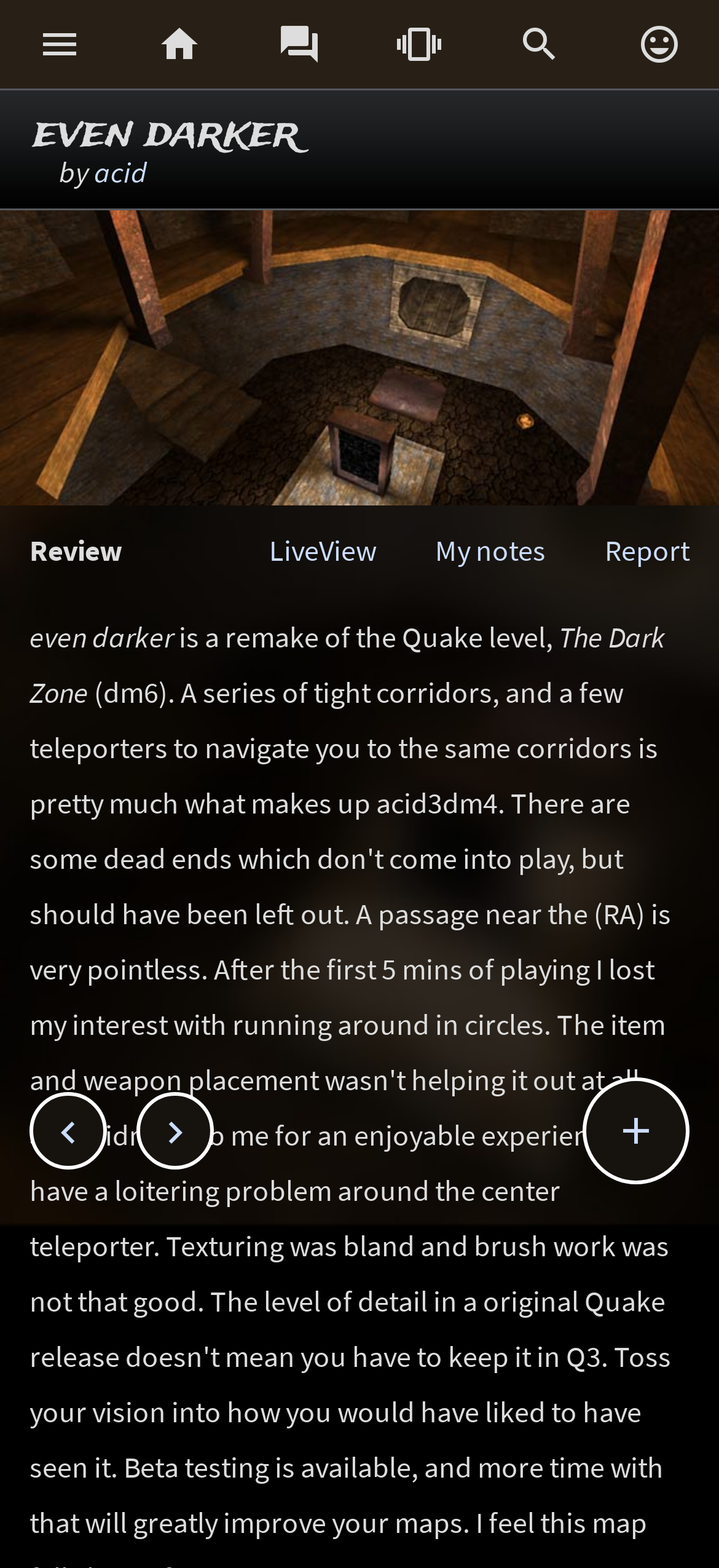Locate the bounding box coordinates of the element that should be clicked to execute the following instruction: "Click the LiveView link".

[0.374, 0.339, 0.523, 0.362]